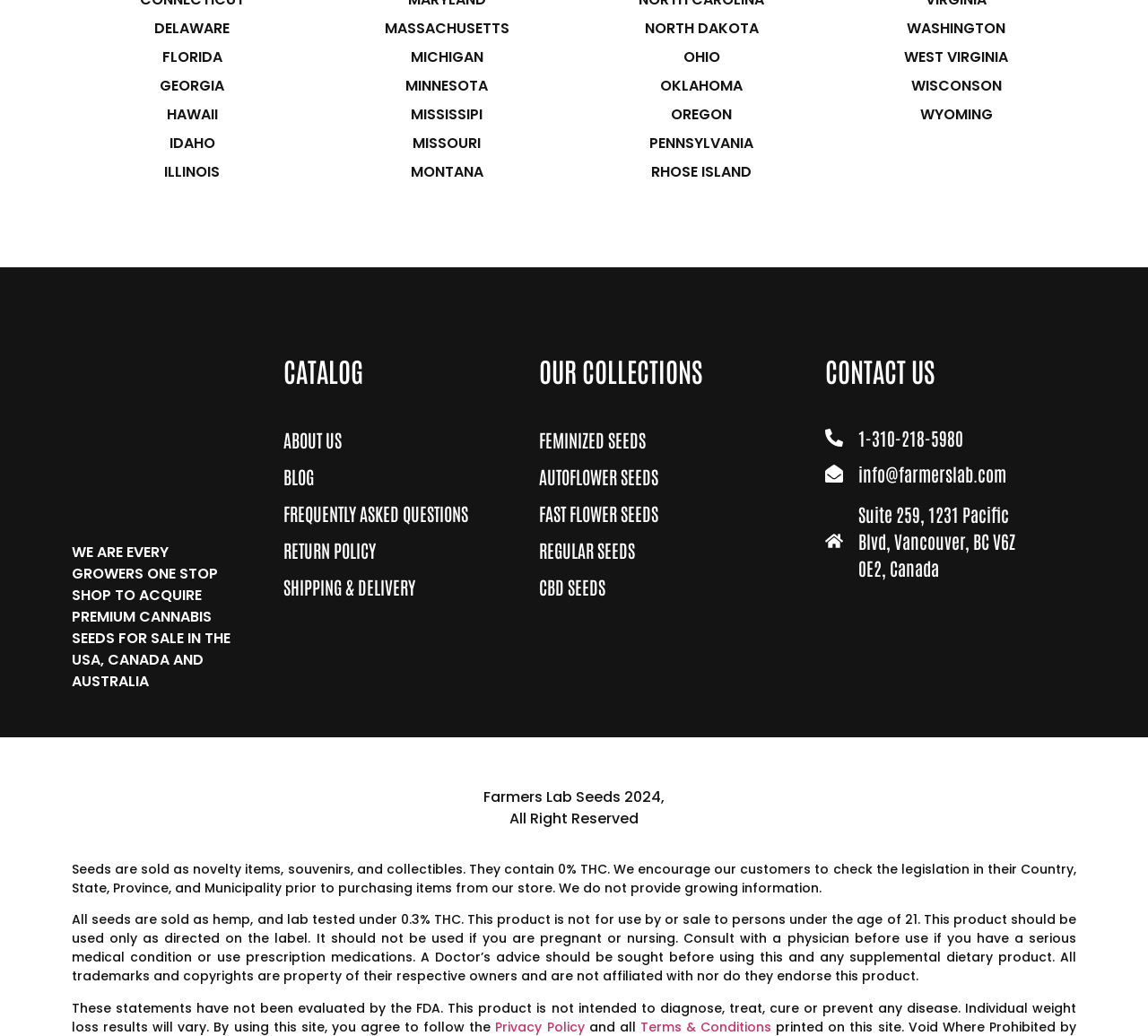What is the address of the website owners?
Based on the visual information, provide a detailed and comprehensive answer.

Under the 'CONTACT US' heading, I can see a static text that mentions the address of the website owners, which is Suite 259, 1231 Pacific Blvd, Vancouver, BC V6Z 0E2, Canada.